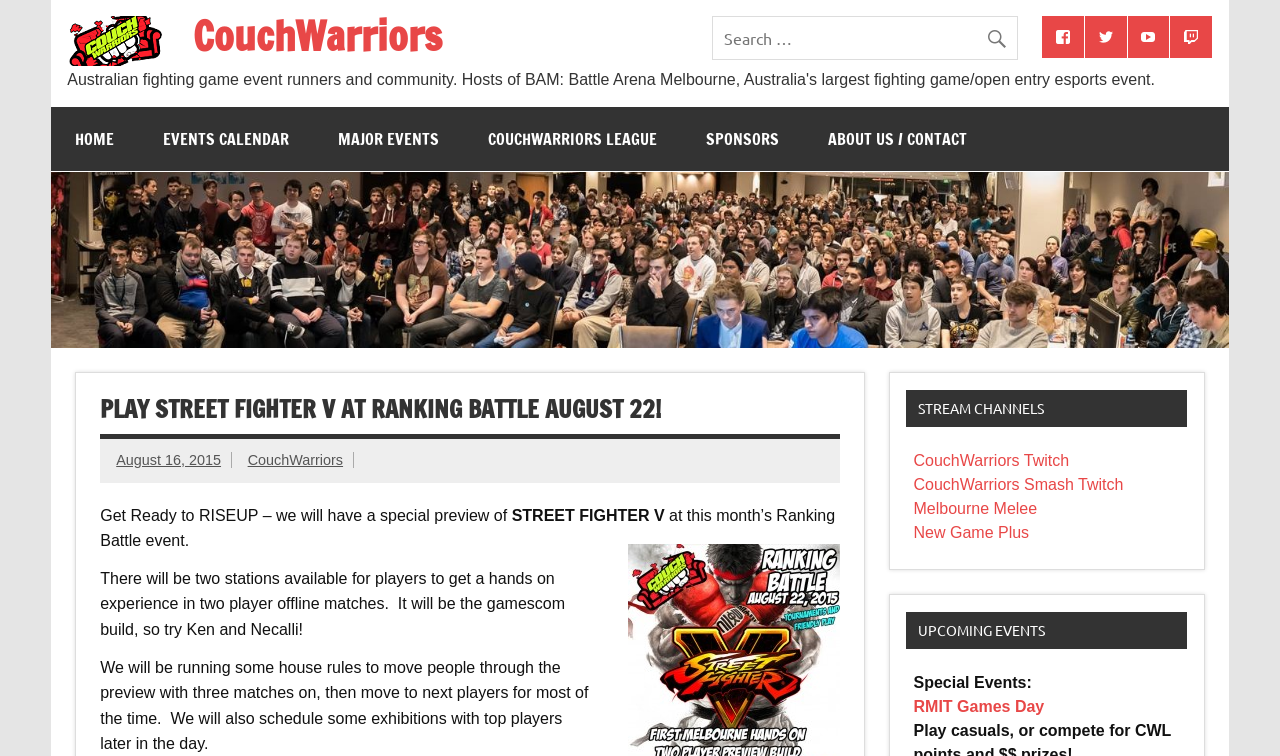Reply to the question below using a single word or brief phrase:
What is the name of the game being previewed?

STREET FIGHTER V